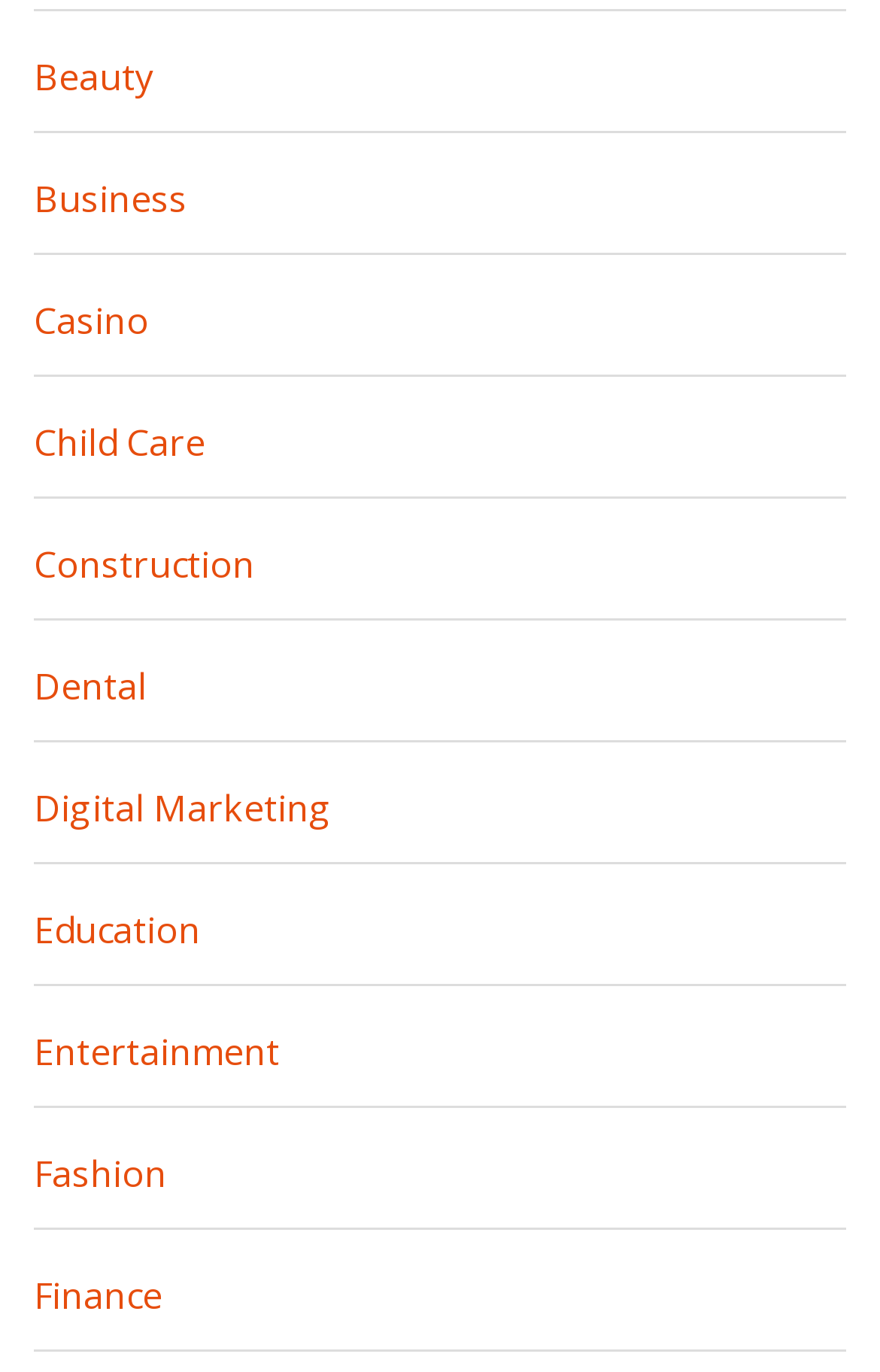Please indicate the bounding box coordinates of the element's region to be clicked to achieve the instruction: "browse Construction". Provide the coordinates as four float numbers between 0 and 1, i.e., [left, top, right, bottom].

[0.038, 0.394, 0.29, 0.43]